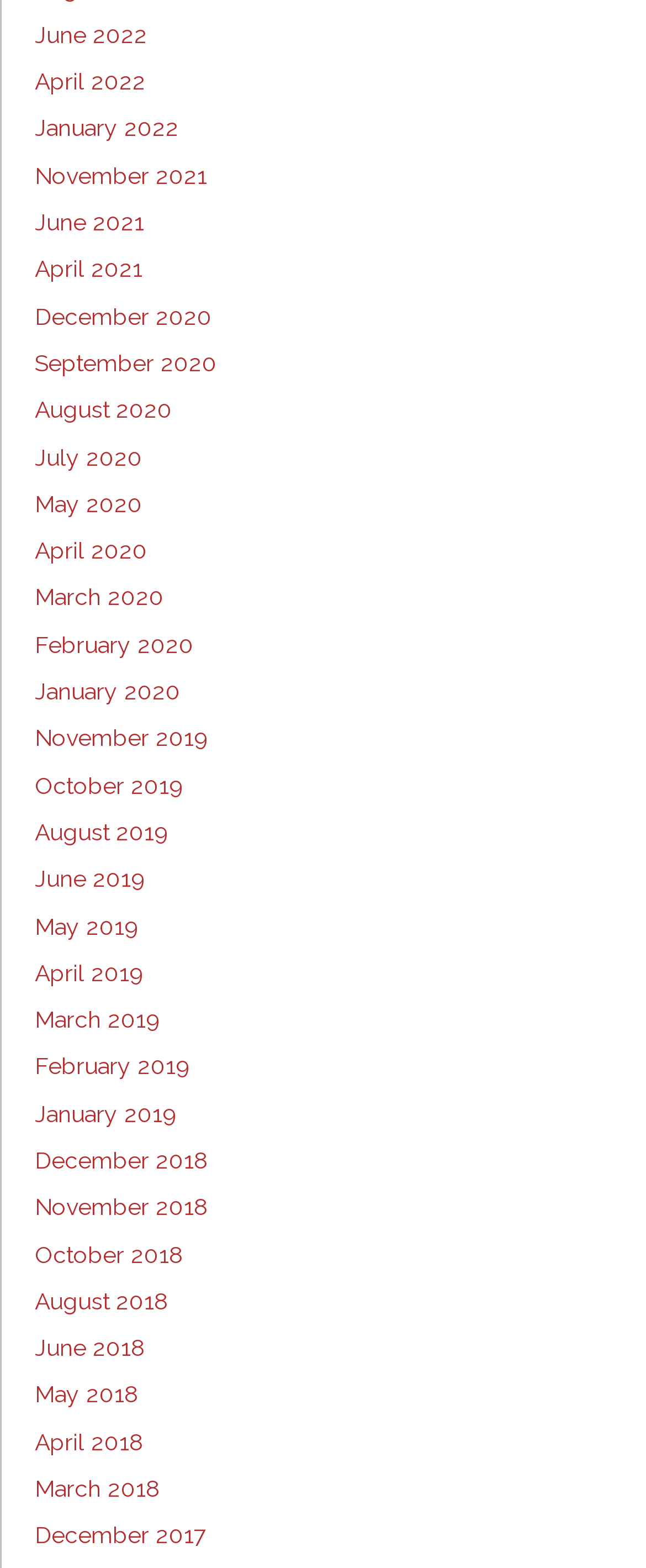Please reply to the following question with a single word or a short phrase:
What is the latest month available on this webpage?

June 2022